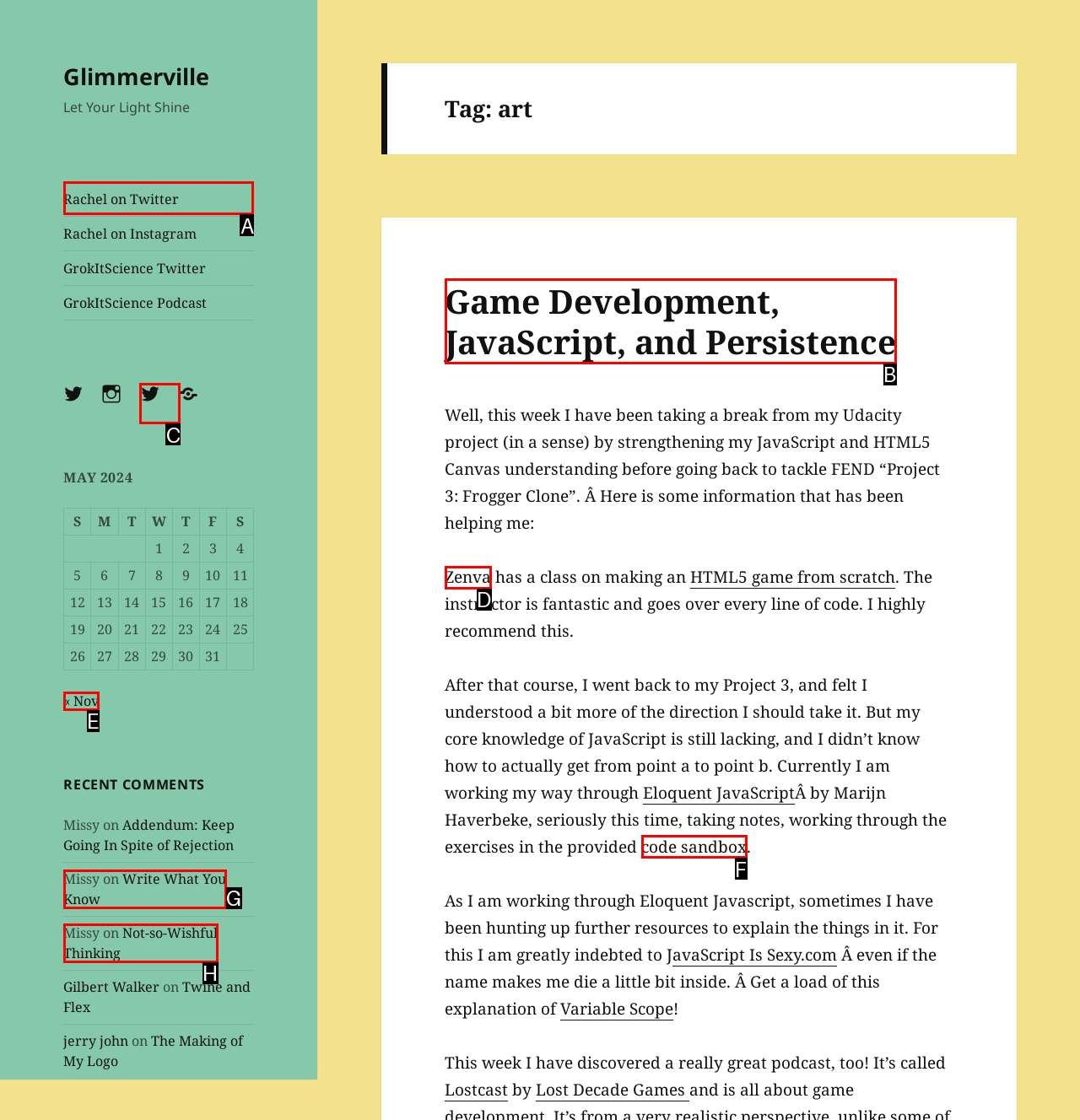Identify the correct option to click in order to complete this task: Click on the link to Rachel's Twitter
Answer with the letter of the chosen option directly.

A